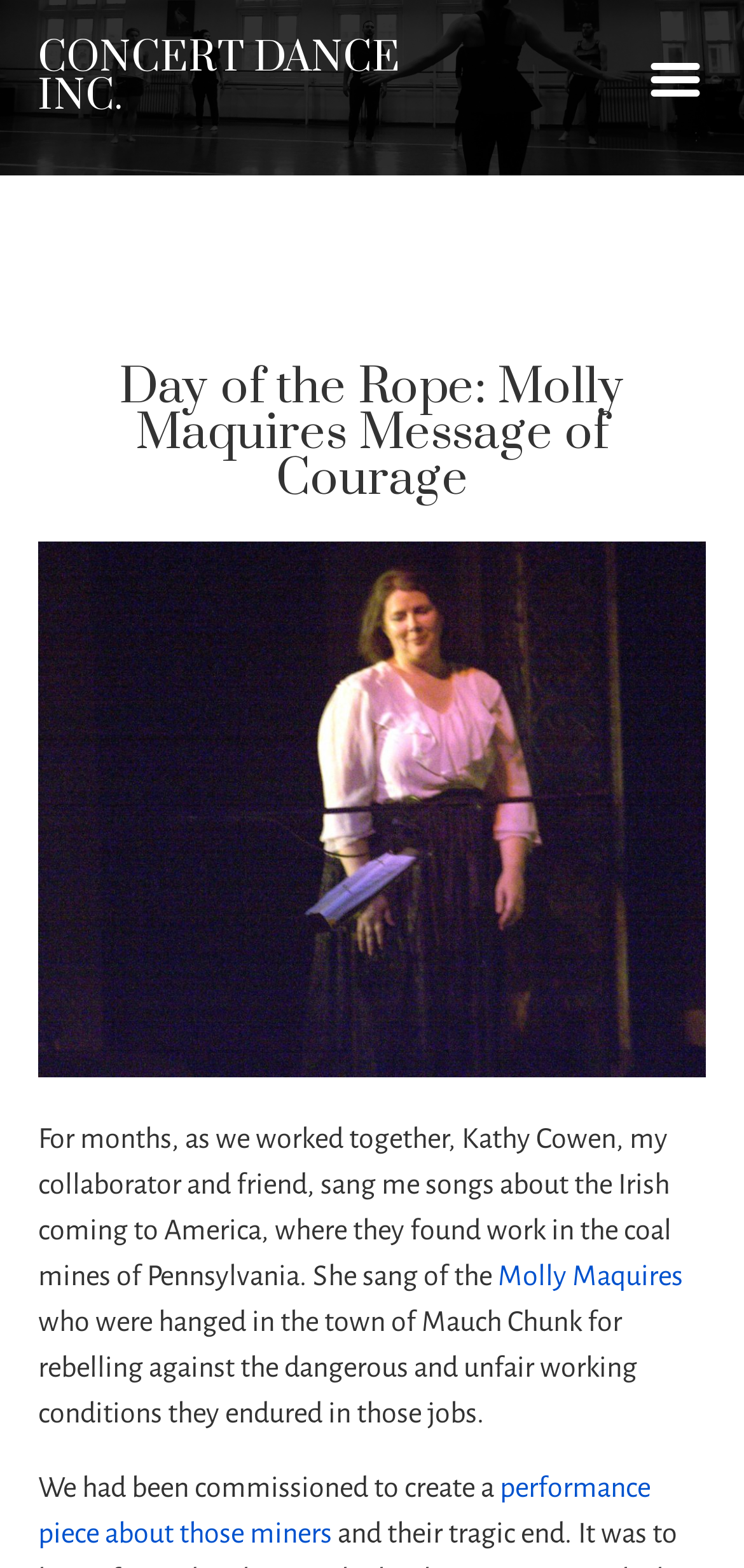Identify and extract the heading text of the webpage.

Day of the Rope: Molly Maquires Message of Courage